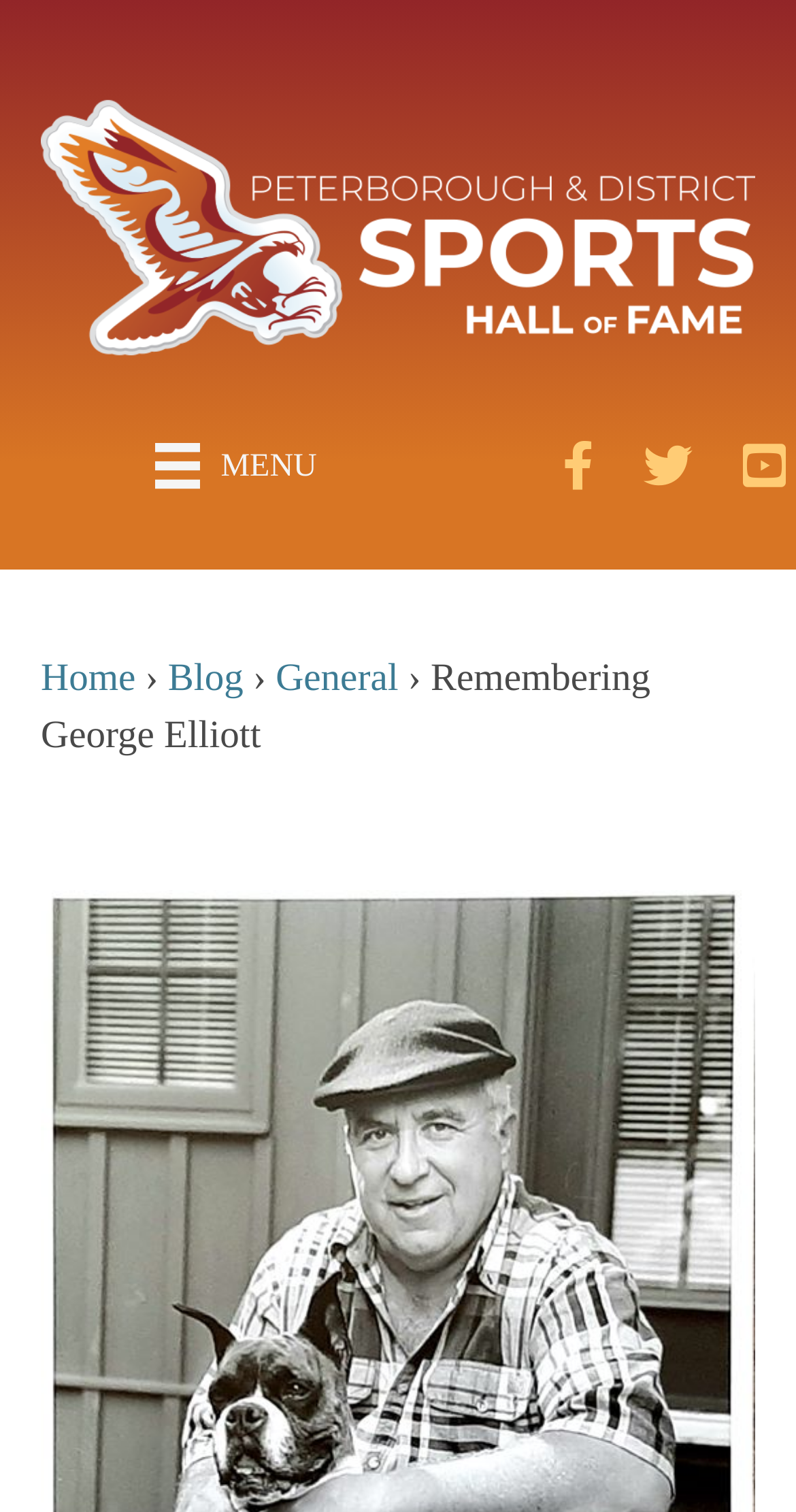What is the text of the webpage's headline?

Remembering George Elliott